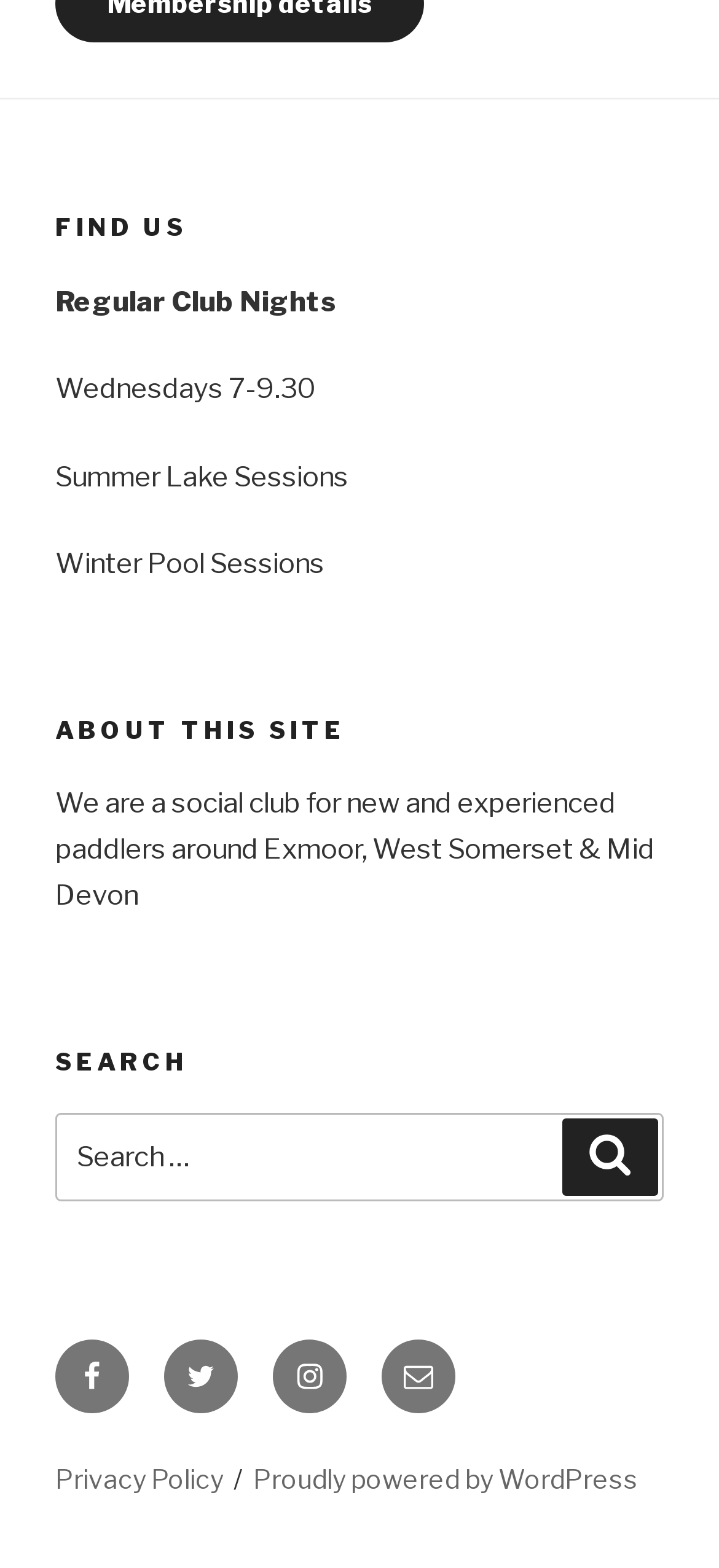Extract the bounding box coordinates of the UI element described: "Proudly powered by WordPress". Provide the coordinates in the format [left, top, right, bottom] with values ranging from 0 to 1.

[0.352, 0.933, 0.888, 0.953]